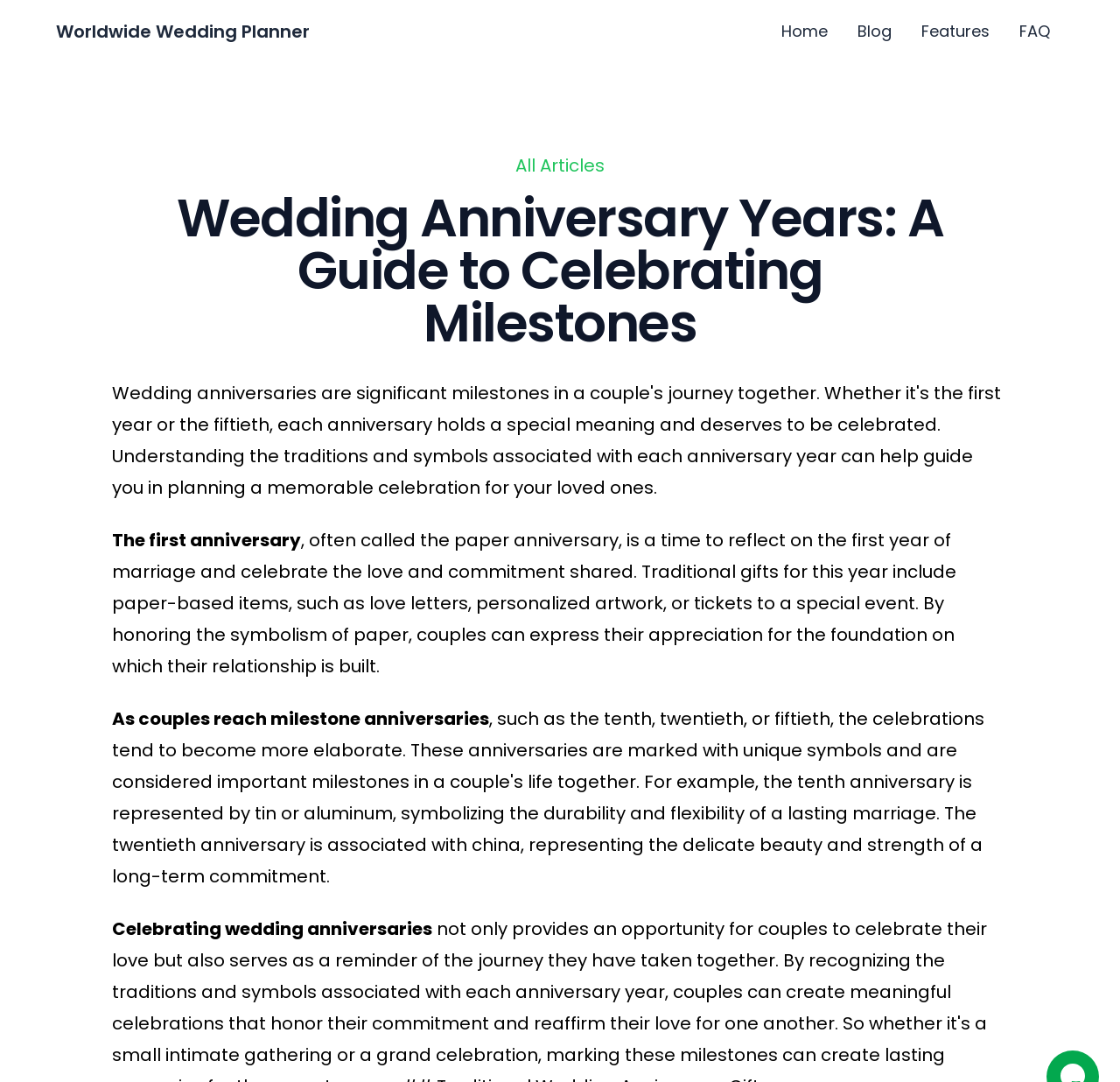Look at the image and answer the question in detail:
What is the tone of the webpage's content?

The webpage's content appears to be informative, providing information on wedding anniversaries, traditional gifts, and the significance of celebrating milestones, without expressing a personal opinion or emotion.